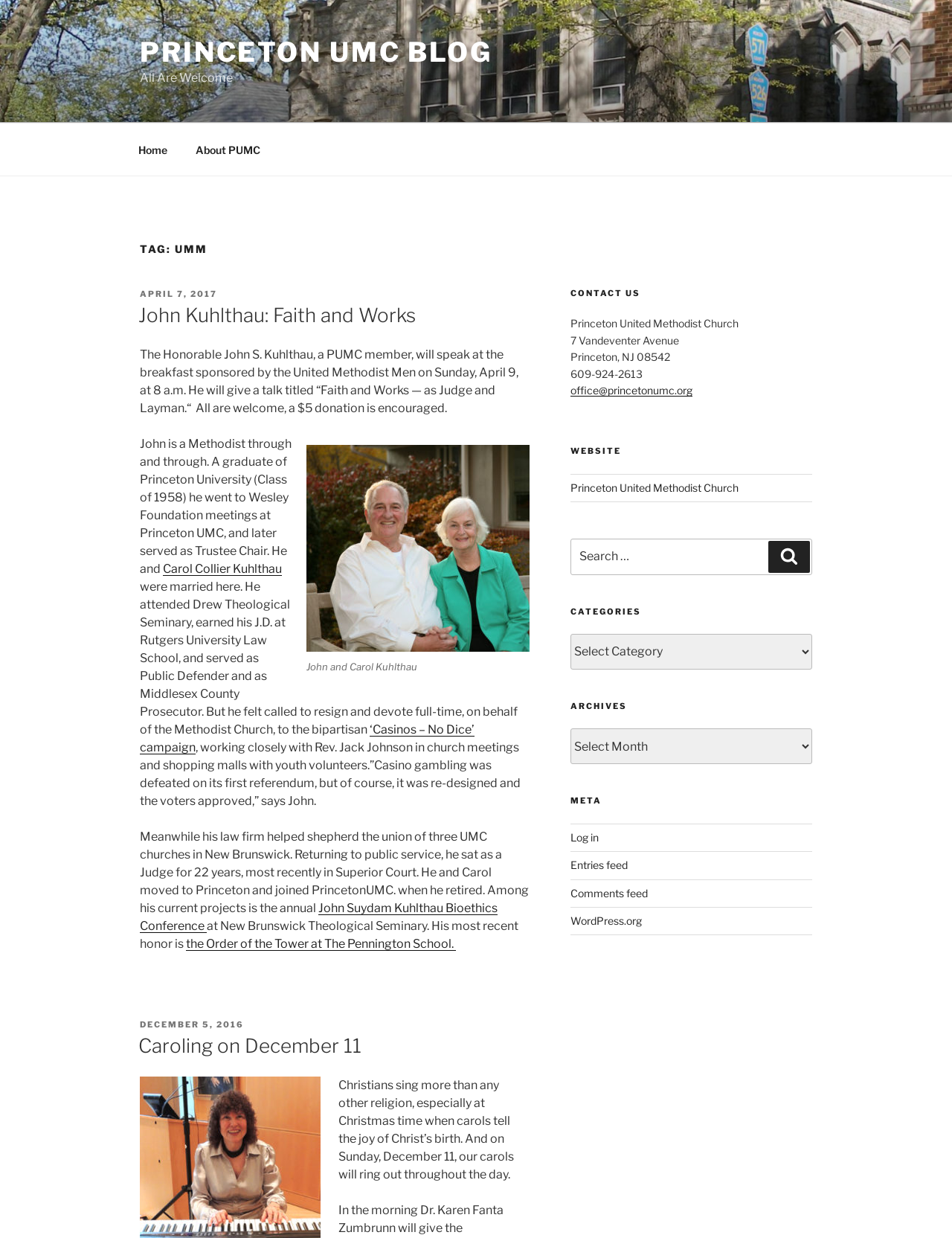Using the given element description, provide the bounding box coordinates (top-left x, top-left y, bottom-right x, bottom-right y) for the corresponding UI element in the screenshot: Entries feed

[0.599, 0.694, 0.659, 0.704]